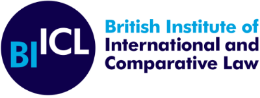Use a single word or phrase to answer the question:
What color is the text 'British Institute of' in the logo?

Blue